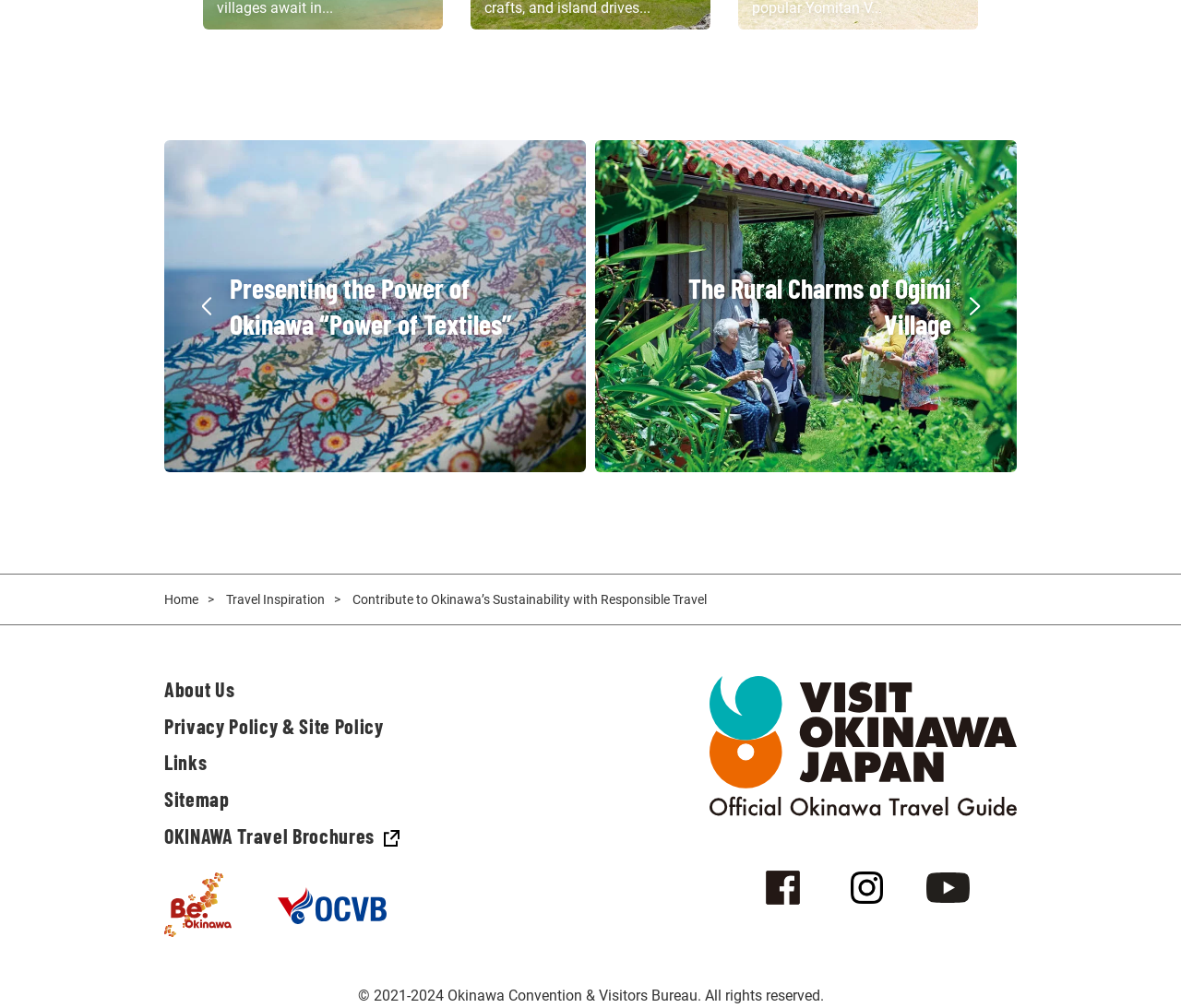Please determine the bounding box coordinates of the element's region to click for the following instruction: "Go to the home page".

[0.139, 0.588, 0.168, 0.602]